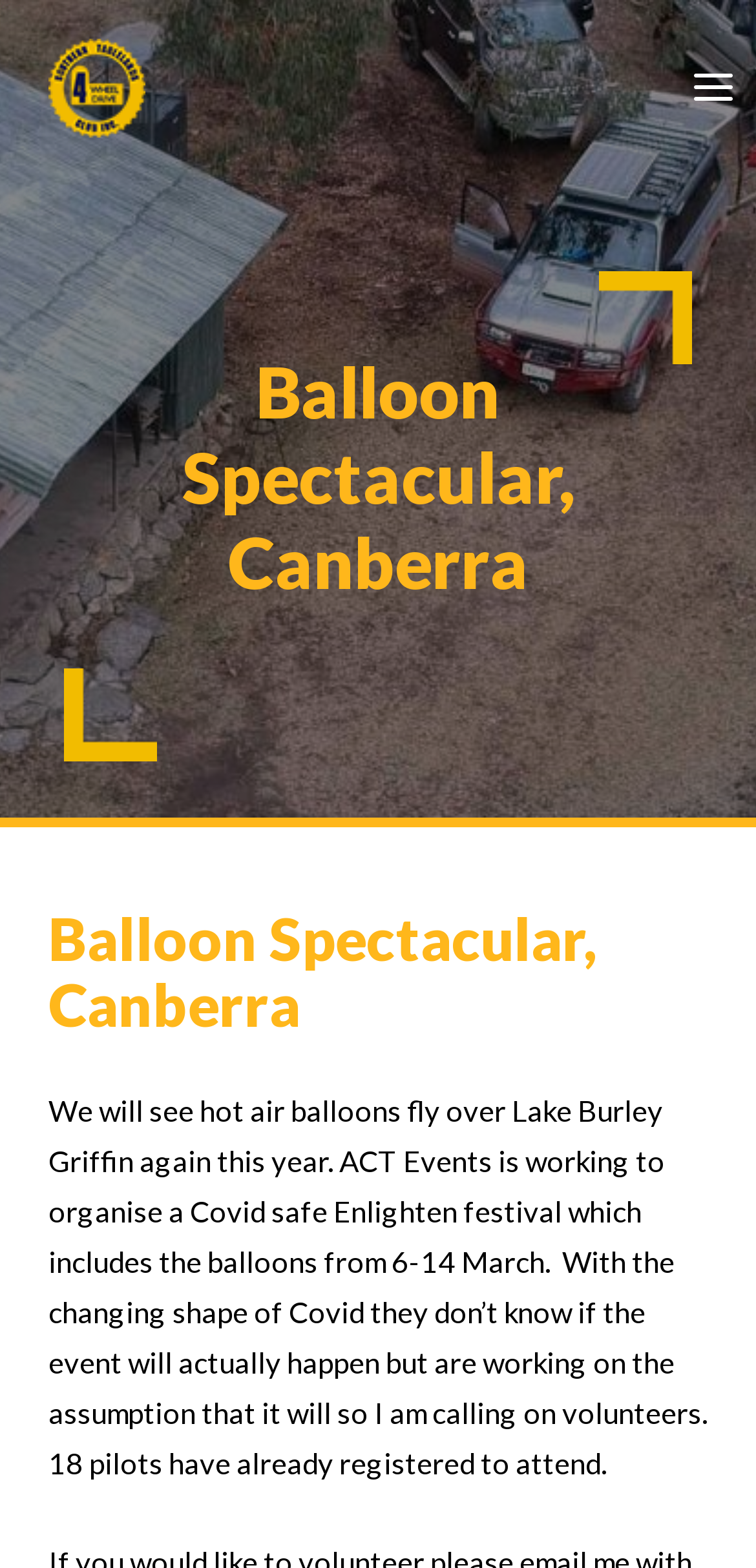Please provide the main heading of the webpage content.

Balloon Spectacular, Canberra